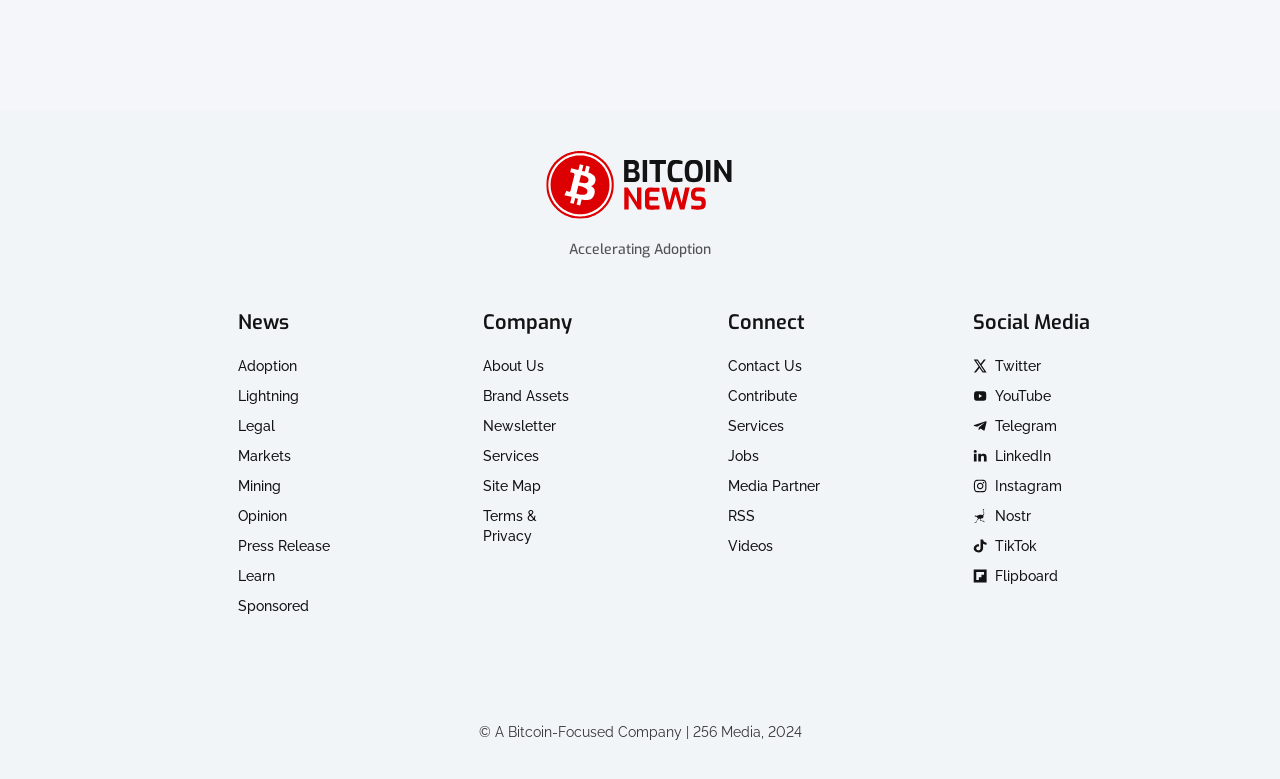Refer to the image and answer the question with as much detail as possible: What are the main categories on the website?

The main categories on the website are listed on the left side of the page, and they include Adoption, Lightning, Legal, Markets, Mining, Opinion, Press Release, Learn, and Sponsored.